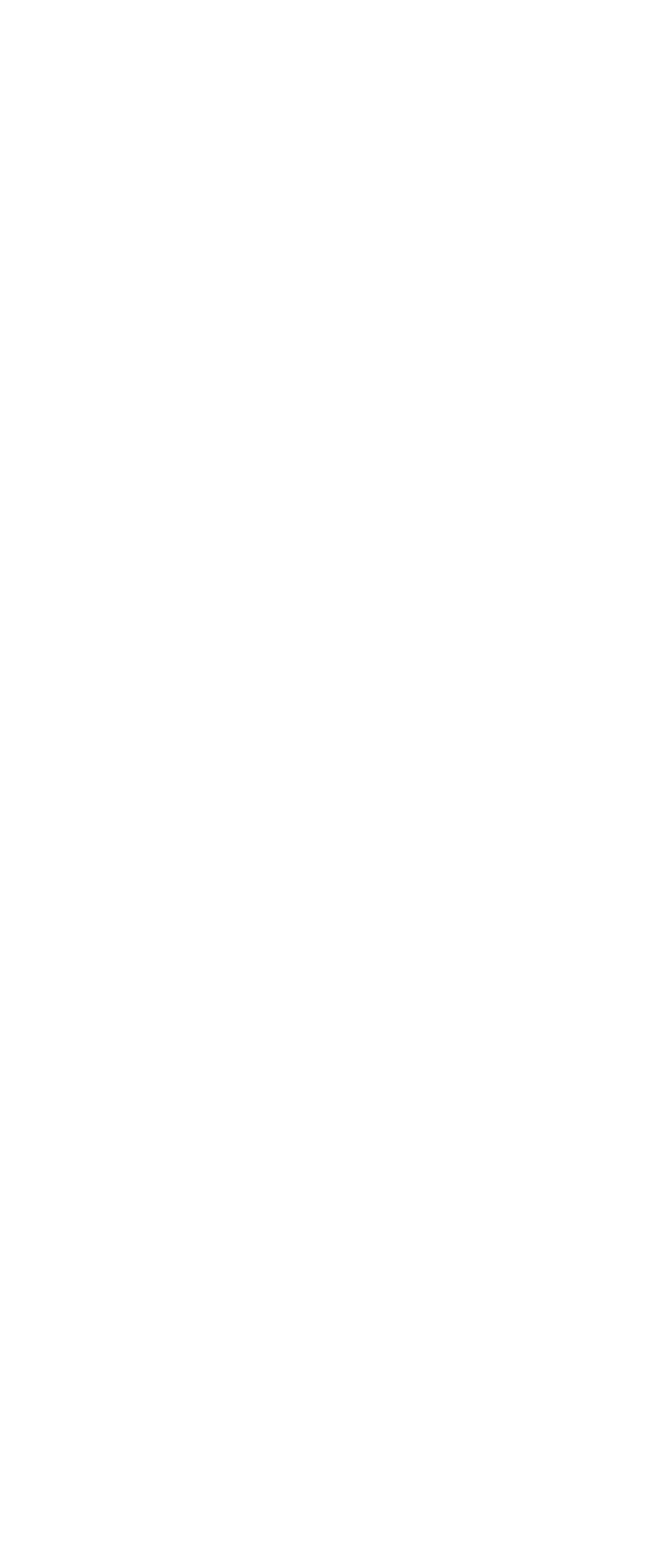Respond with a single word or phrase to the following question: How many social media links are available?

2